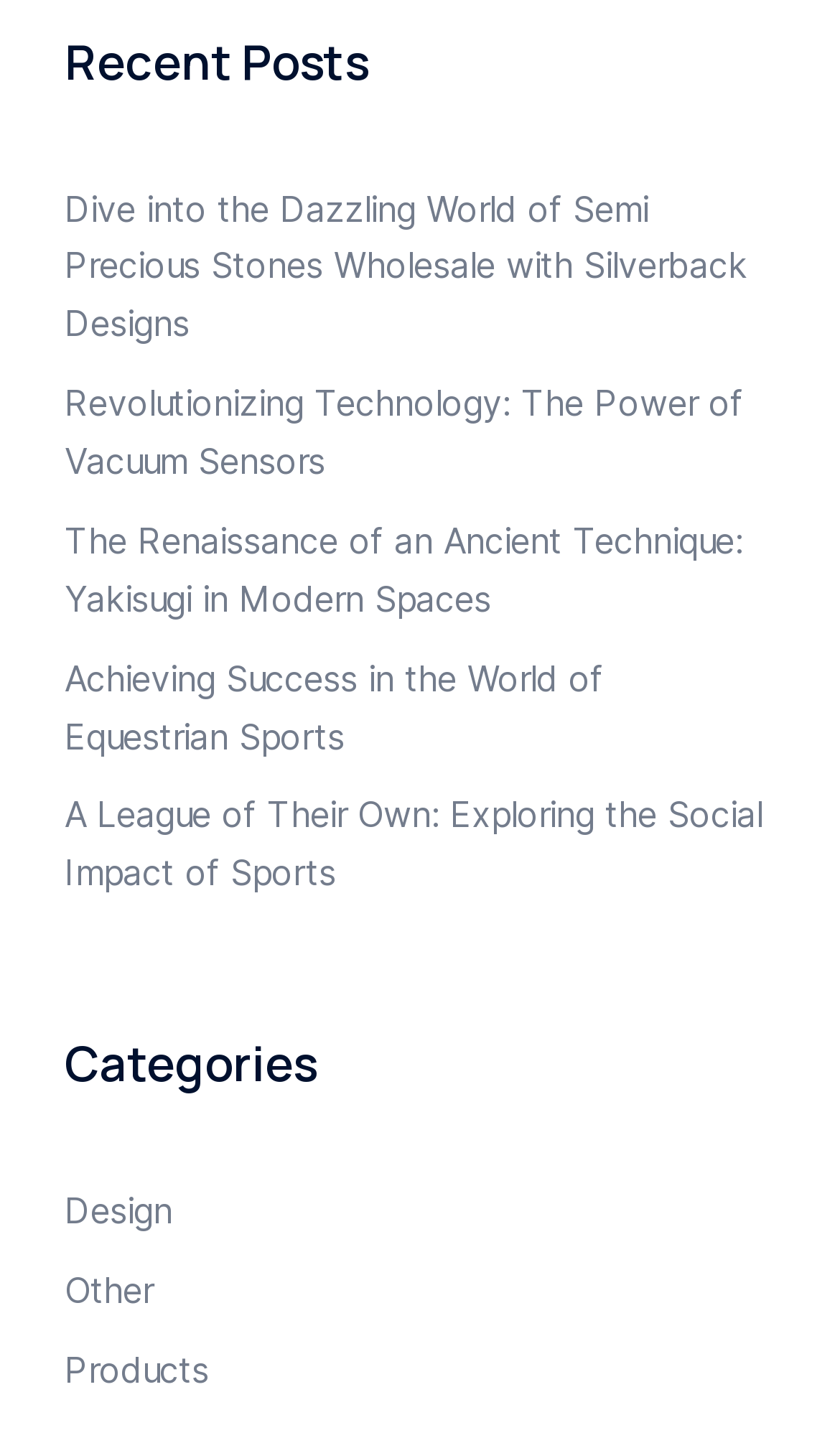Show the bounding box coordinates for the HTML element described as: "Design".

[0.077, 0.824, 0.205, 0.854]